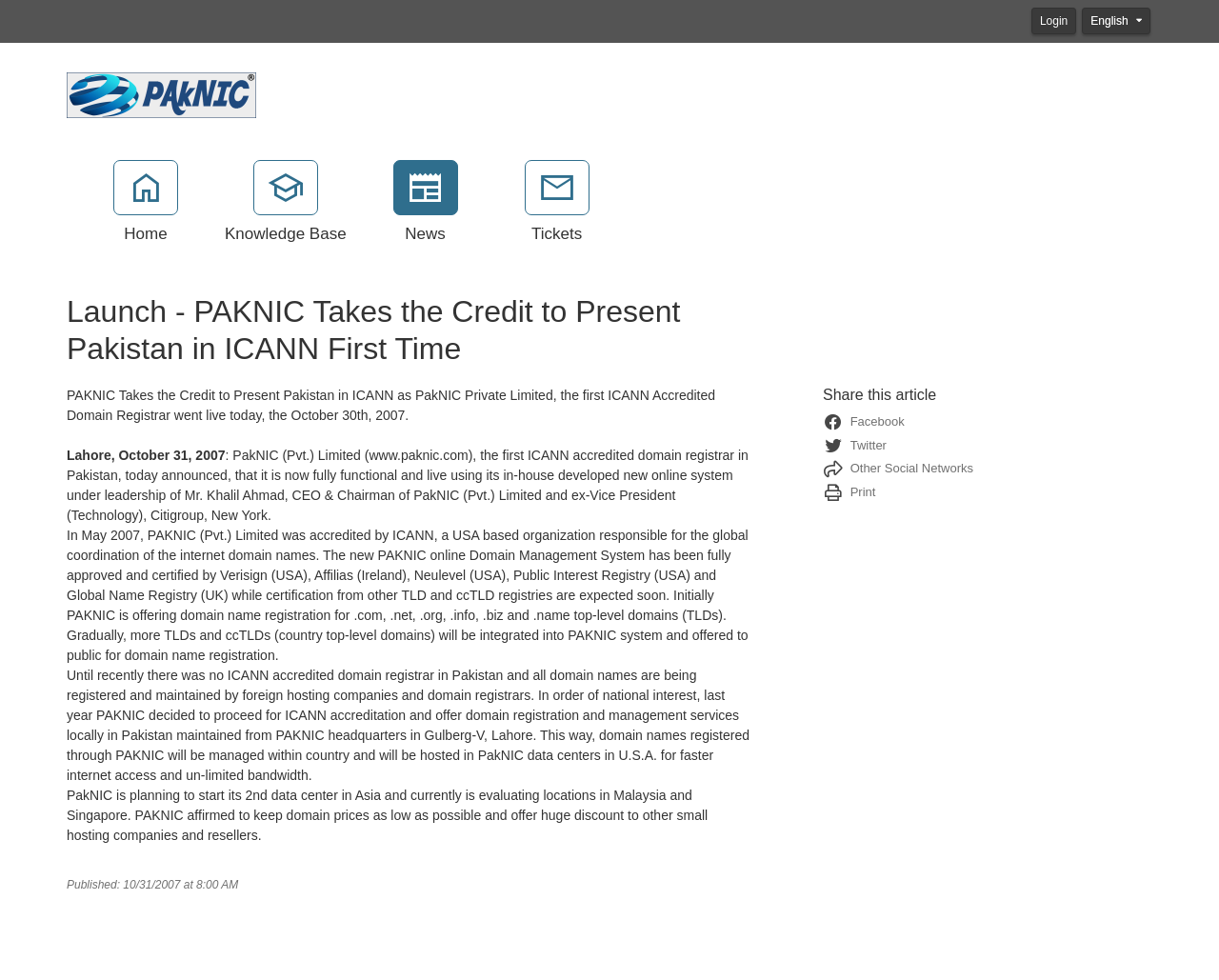How many top-level domains are initially offered by PakNIC?
Based on the screenshot, provide your answer in one word or phrase.

6